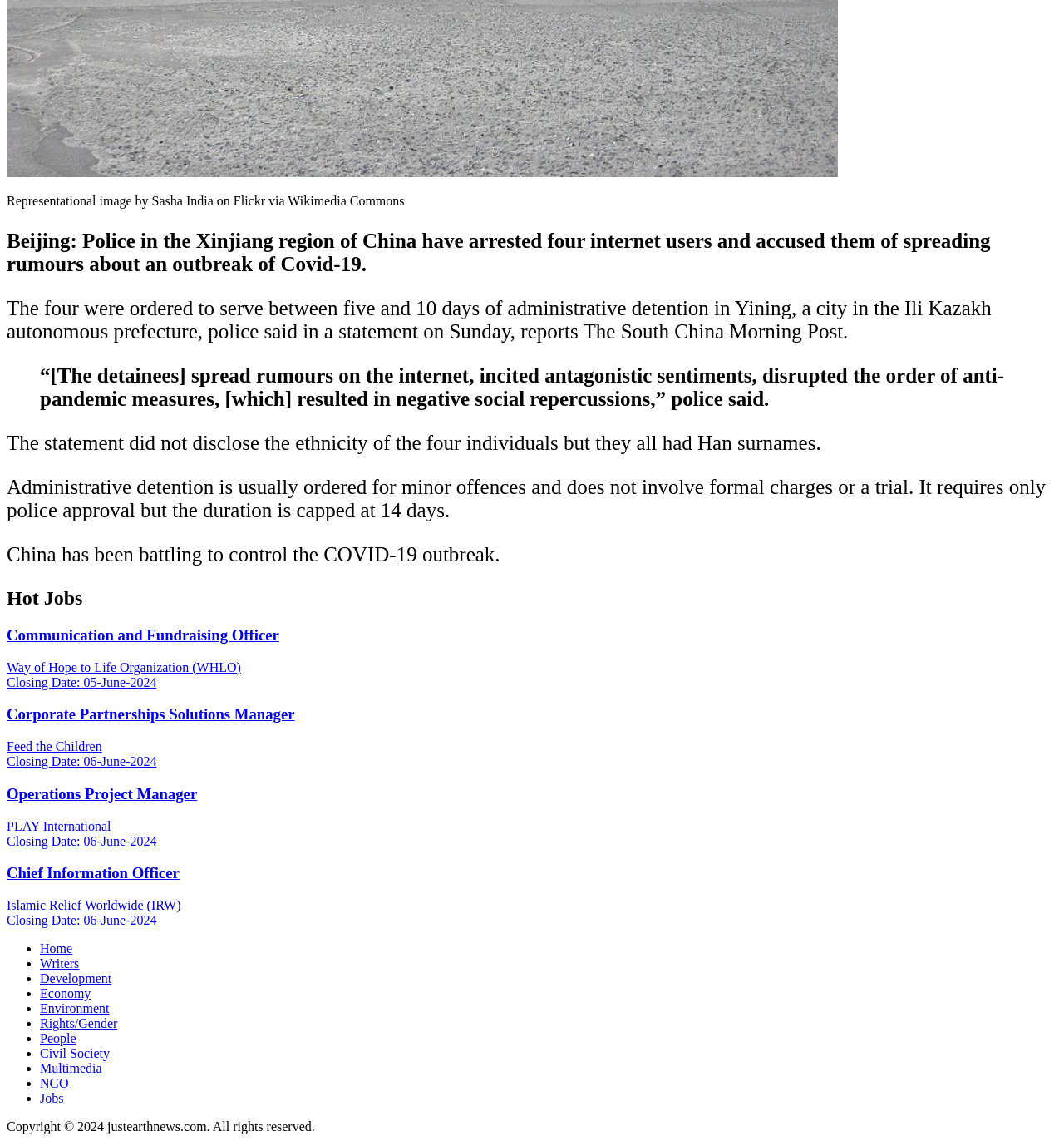Respond to the question below with a single word or phrase:
What is the topic of the news article?

Covid-19 outbreak